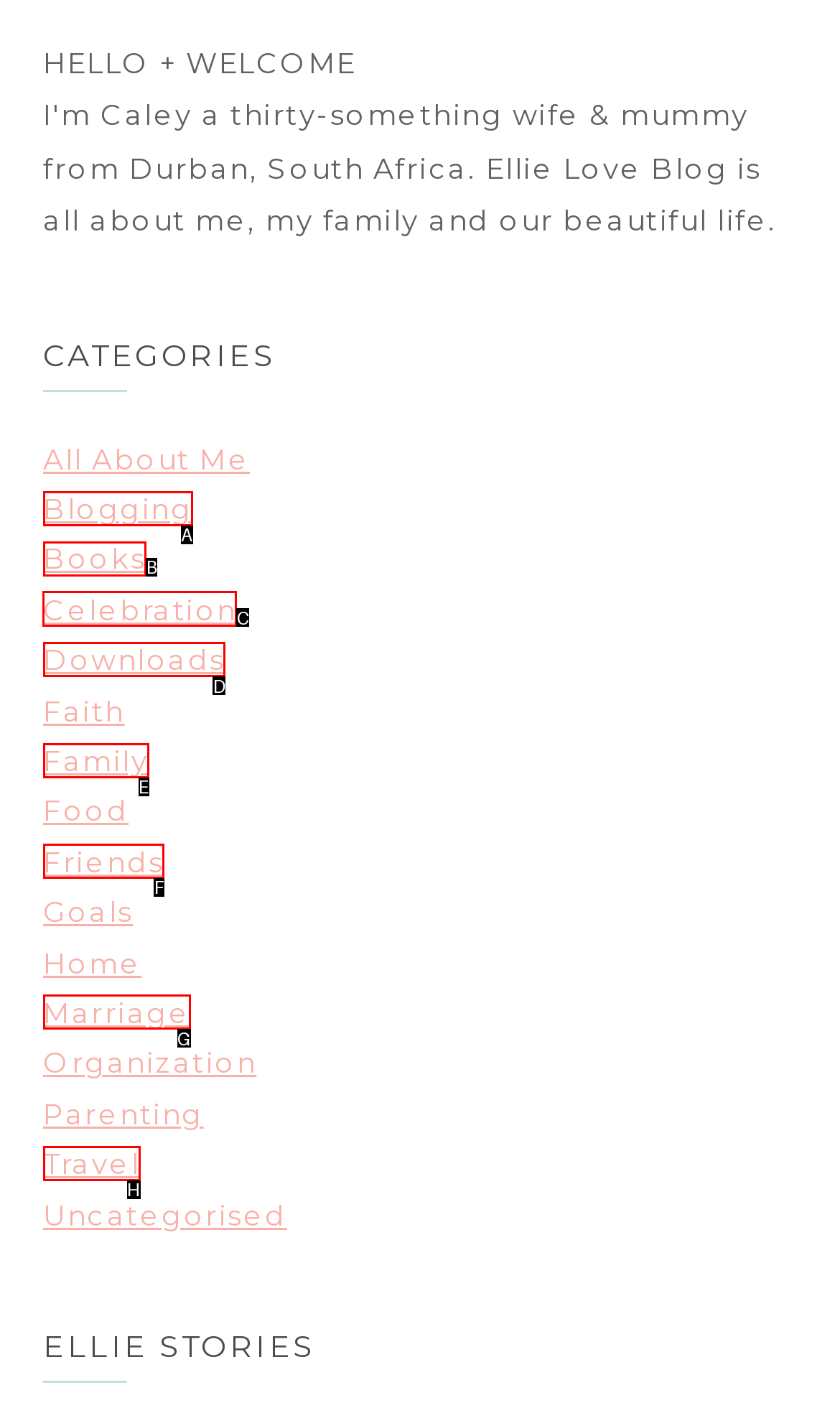For the task: read 'Celebration', tell me the letter of the option you should click. Answer with the letter alone.

C